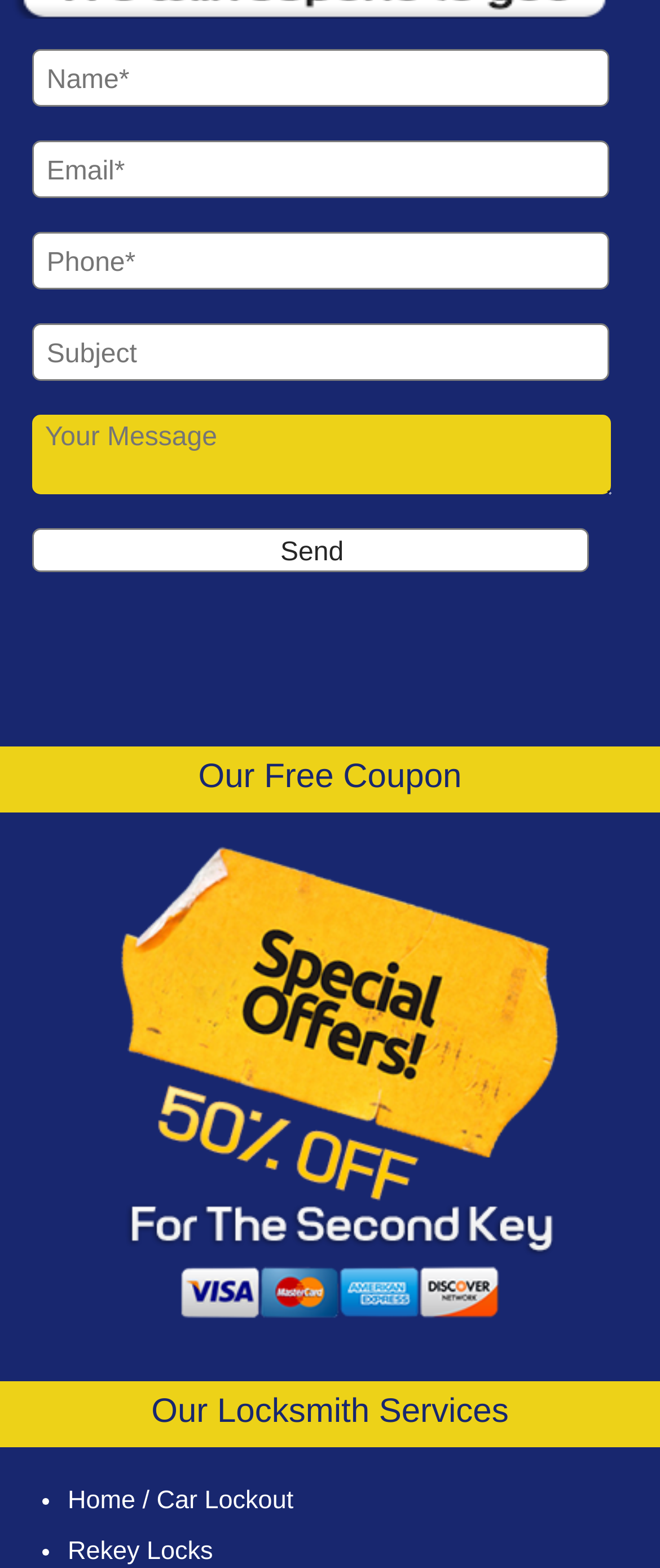Identify the bounding box coordinates for the region of the element that should be clicked to carry out the instruction: "Go to Home / Car Lockout page". The bounding box coordinates should be four float numbers between 0 and 1, i.e., [left, top, right, bottom].

[0.103, 0.947, 0.445, 0.966]